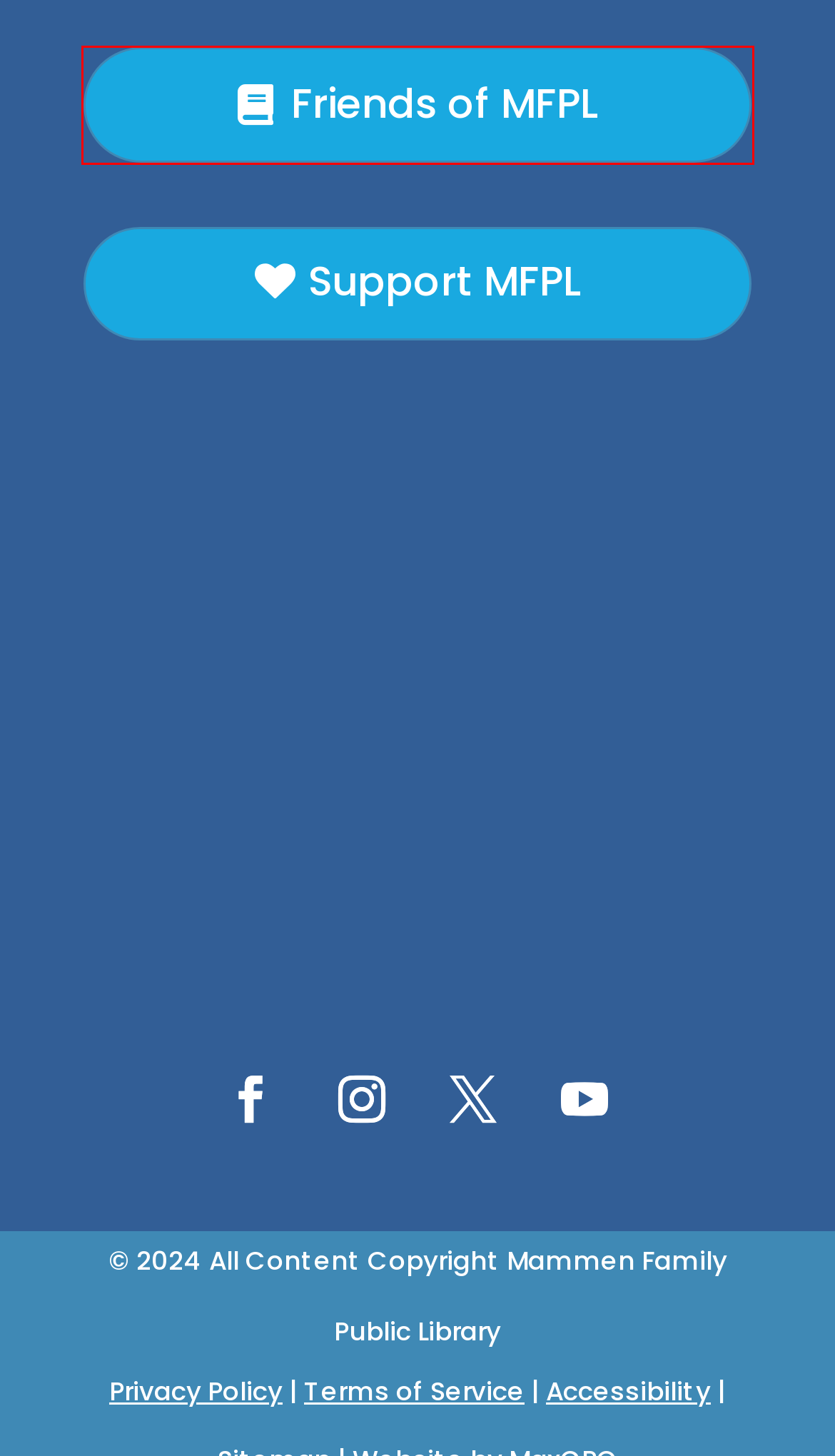Check out the screenshot of a webpage with a red rectangle bounding box. Select the best fitting webpage description that aligns with the new webpage after clicking the element inside the bounding box. Here are the candidates:
A. Support - Mammen Family Public Library
B. Reserve a Room (by room) | Mammen Family Public Library
C. Privacy Policy - Mammen Family Public Library
D. Foundation of the BARLD - Mammen Family Public Library
E. Friends of BARLD - Mammen Family Public Library
F. Persona-Driven Marketing | MaxCRO
G. Wowbrary - Newest Books, Movies, and Music at your Library
H. Contact Us - Mammen Family Public Library

E